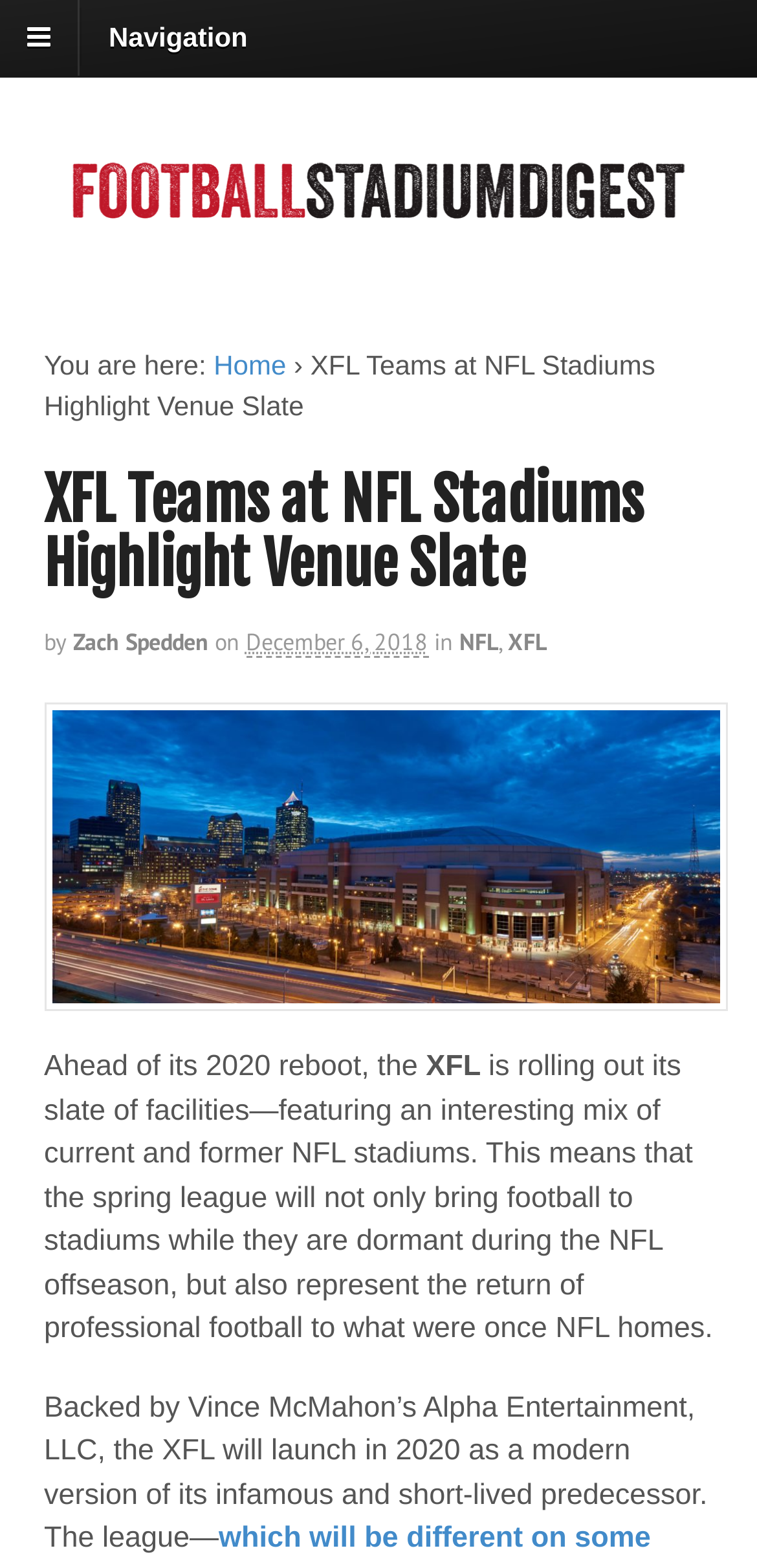Please answer the following question using a single word or phrase: 
What is the date of the article?

December 6, 2018